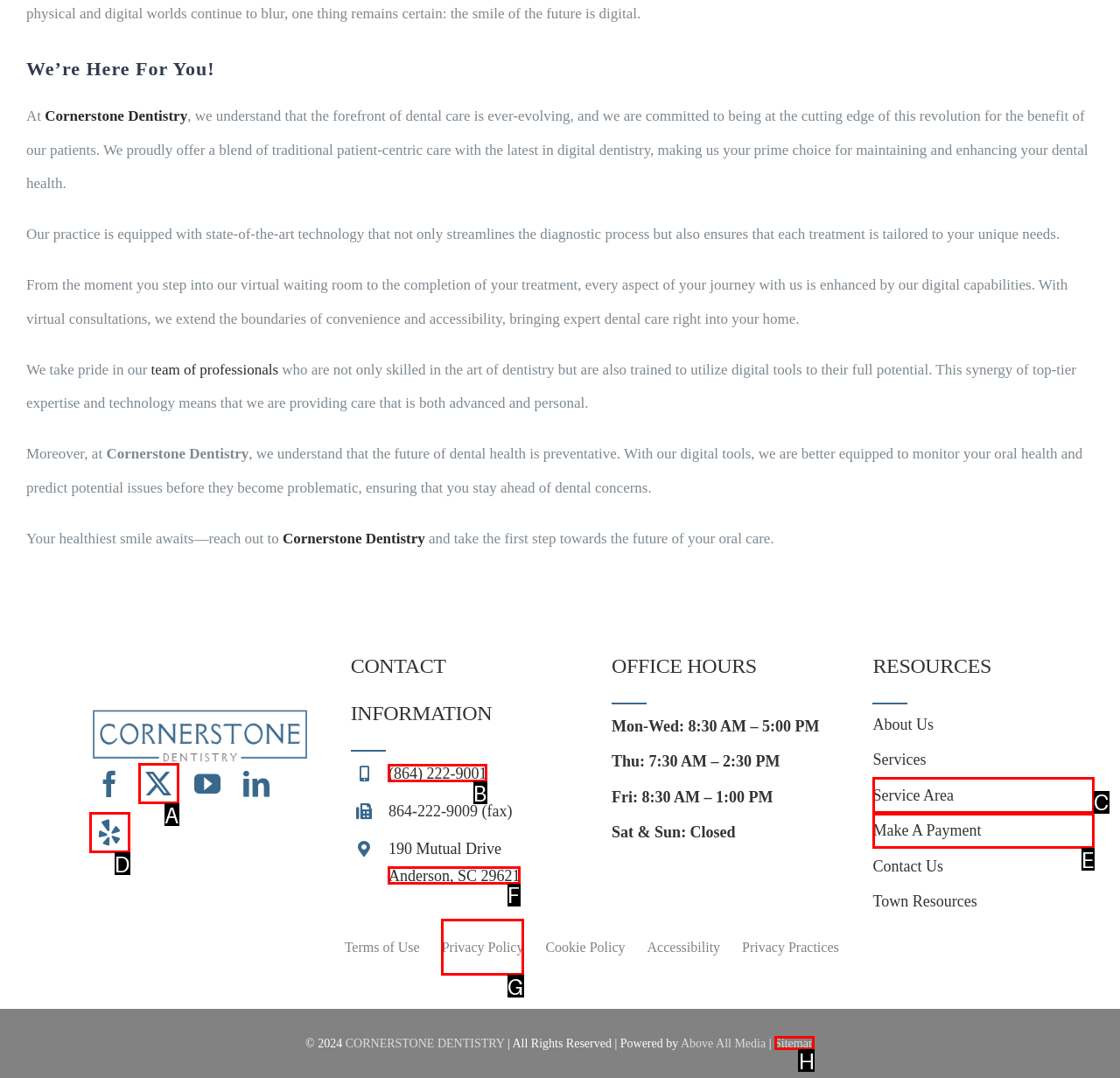Based on the description: Sitemap, select the HTML element that best fits. Reply with the letter of the correct choice from the options given.

H